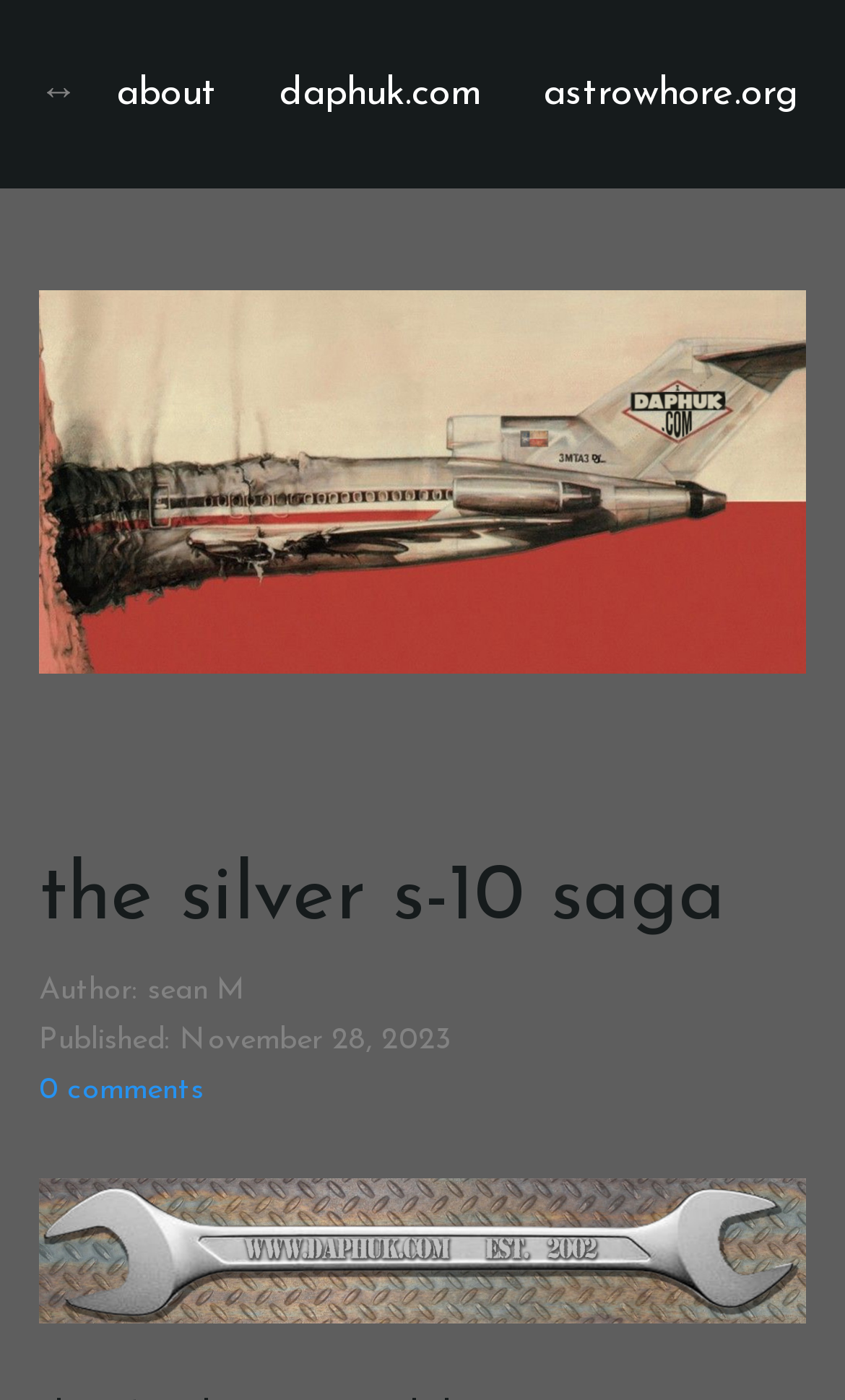What is the URL of the website?
Refer to the image and respond with a one-word or short-phrase answer.

daphuk.com